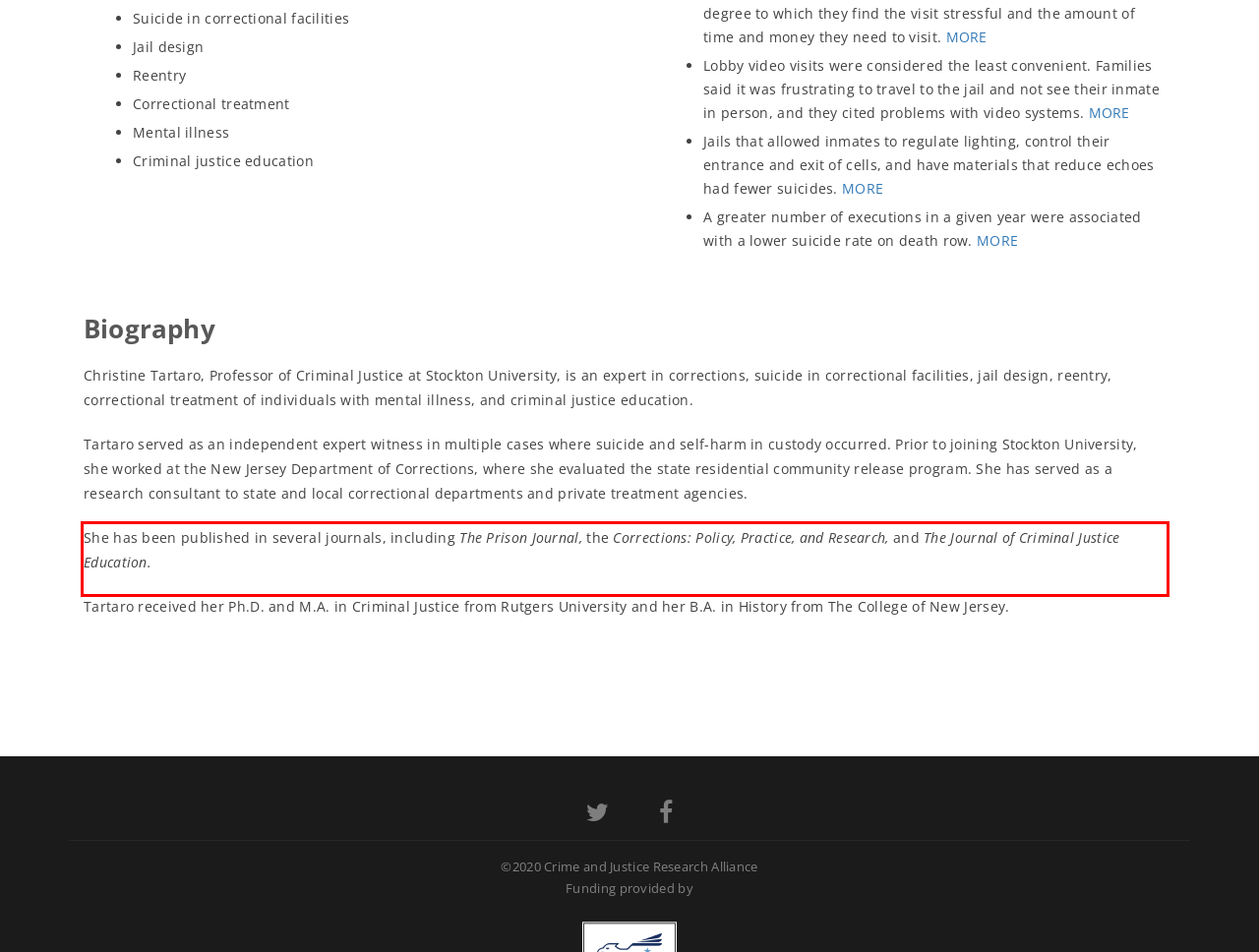Given a screenshot of a webpage, locate the red bounding box and extract the text it encloses.

She has been published in several journals, including The Prison Journal, the Corrections: Policy, Practice, and Research, and The Journal of Criminal Justice Education.